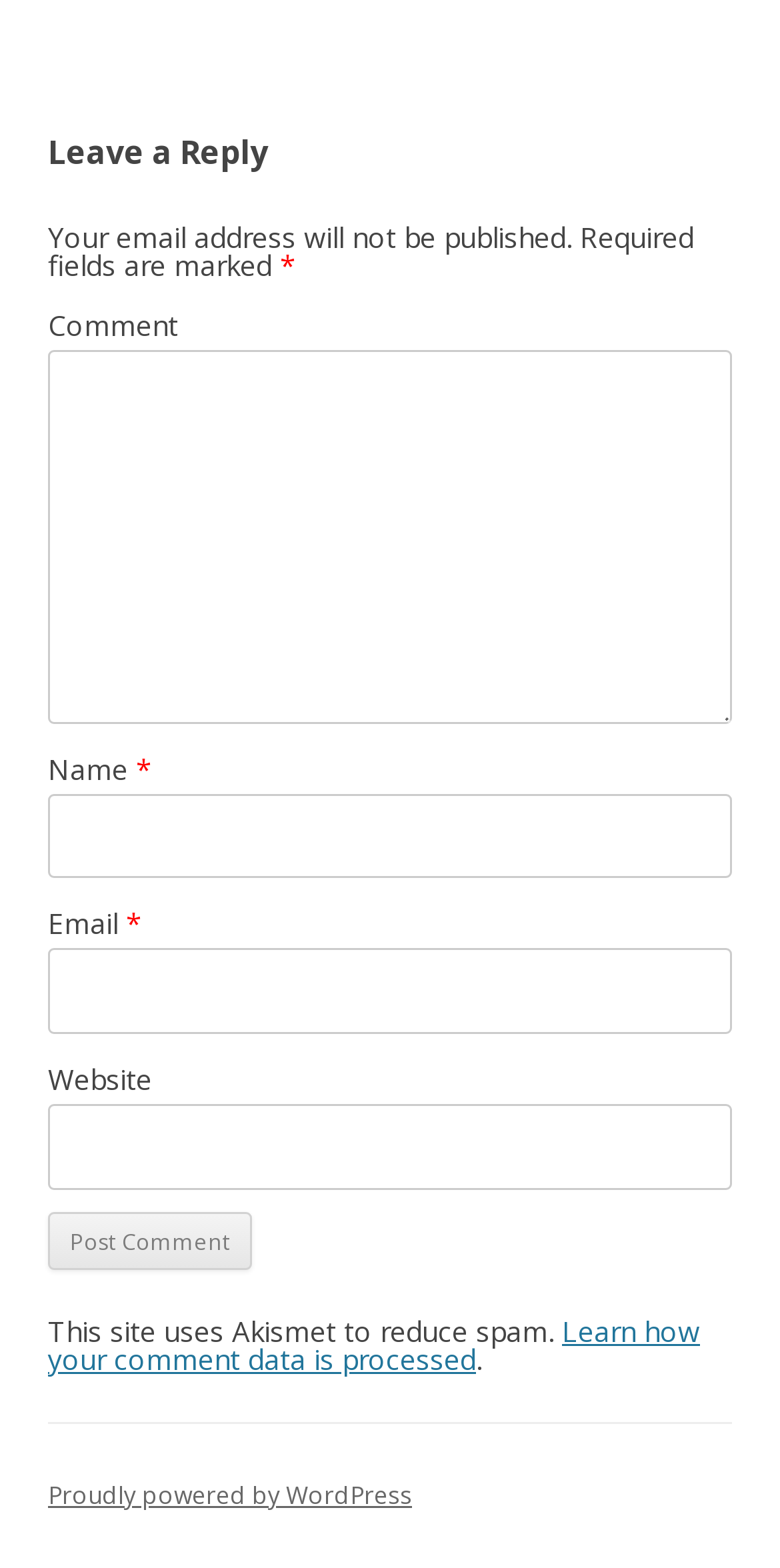Locate the bounding box of the UI element with the following description: "parent_node: Email * aria-describedby="email-notes" name="email"".

[0.062, 0.605, 0.938, 0.659]